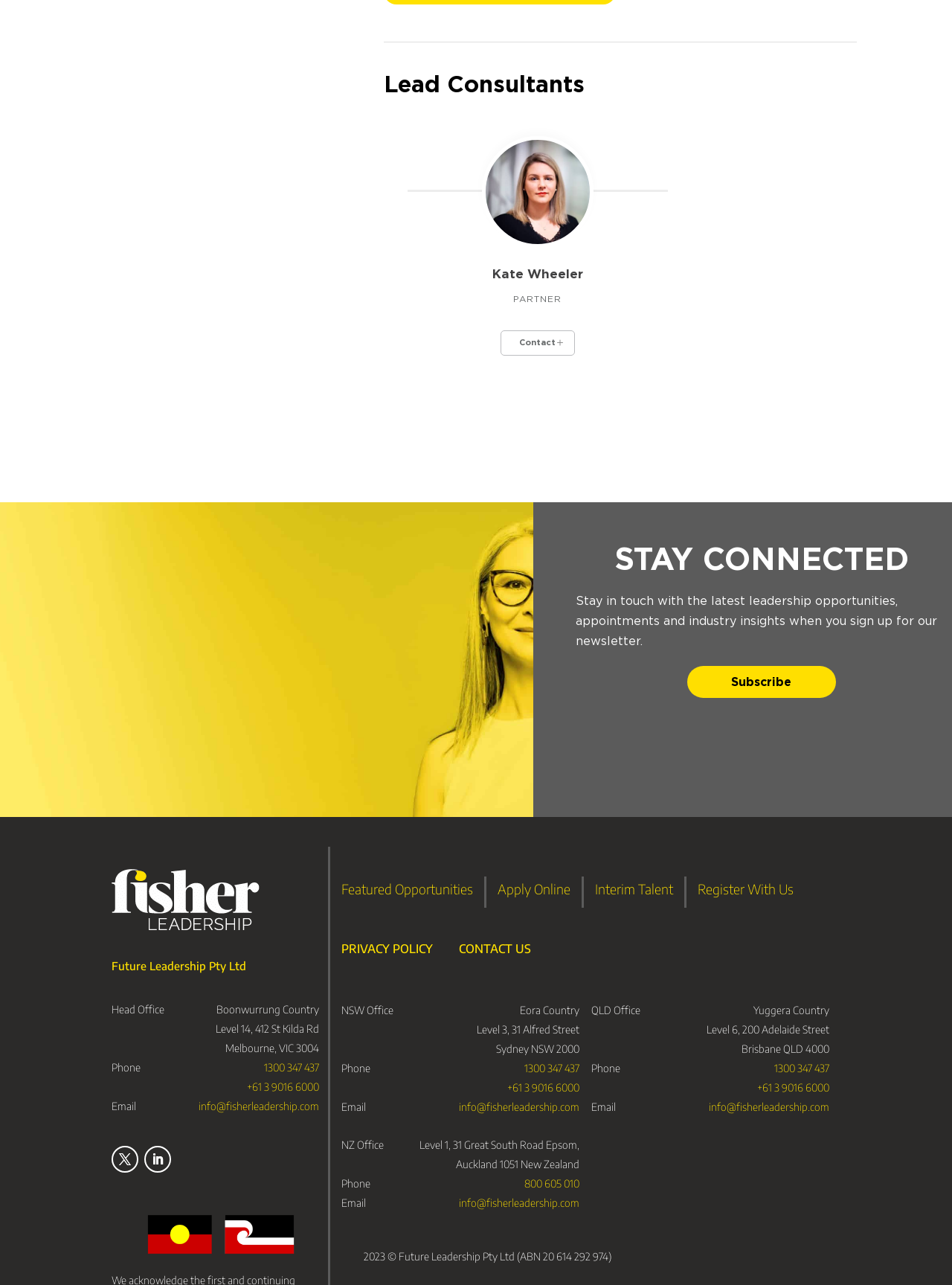Please determine the bounding box coordinates of the element to click in order to execute the following instruction: "Read the article about The Fall Guy Review". The coordinates should be four float numbers between 0 and 1, specified as [left, top, right, bottom].

None